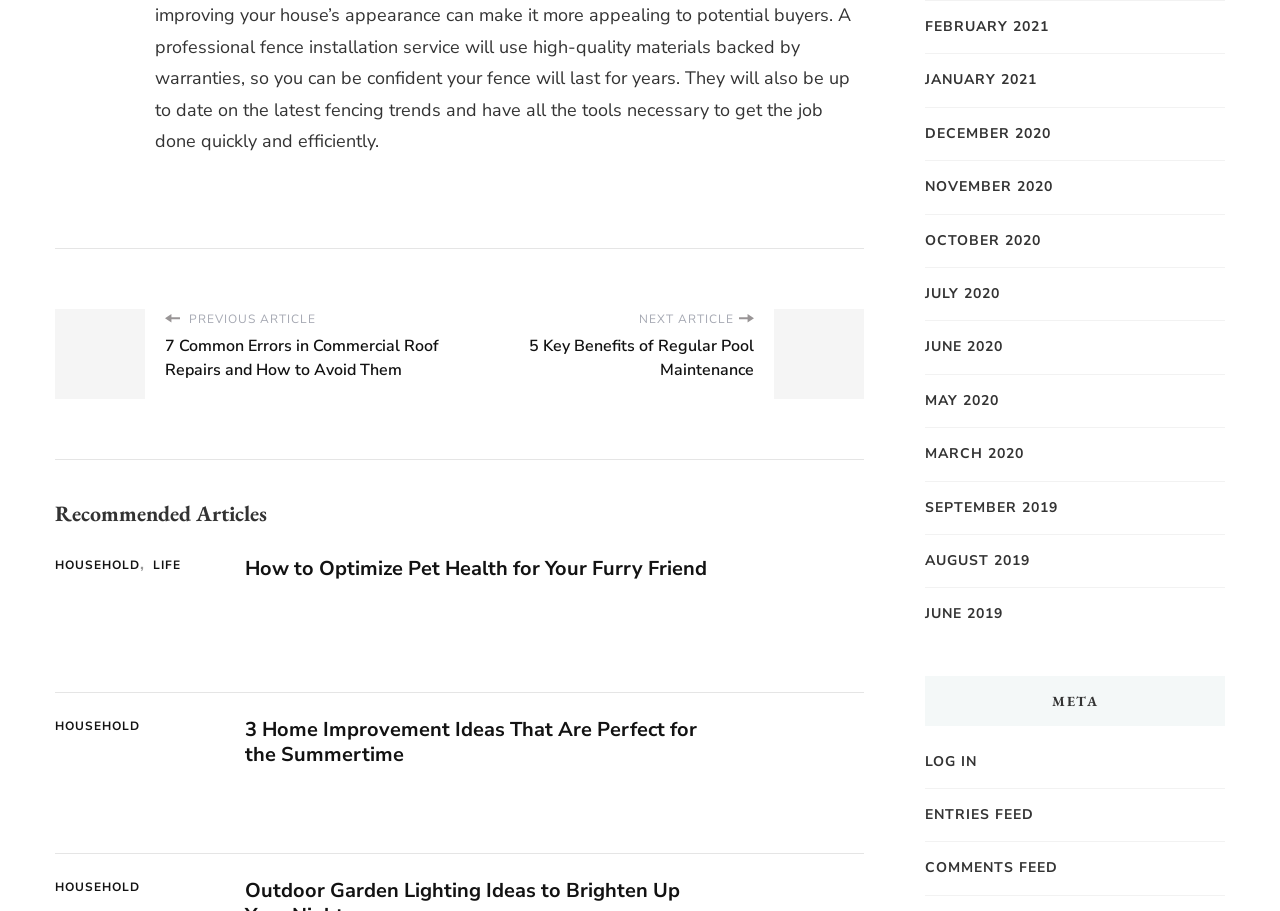Please mark the bounding box coordinates of the area that should be clicked to carry out the instruction: "Browse articles from February 2021".

[0.723, 0.018, 0.82, 0.042]